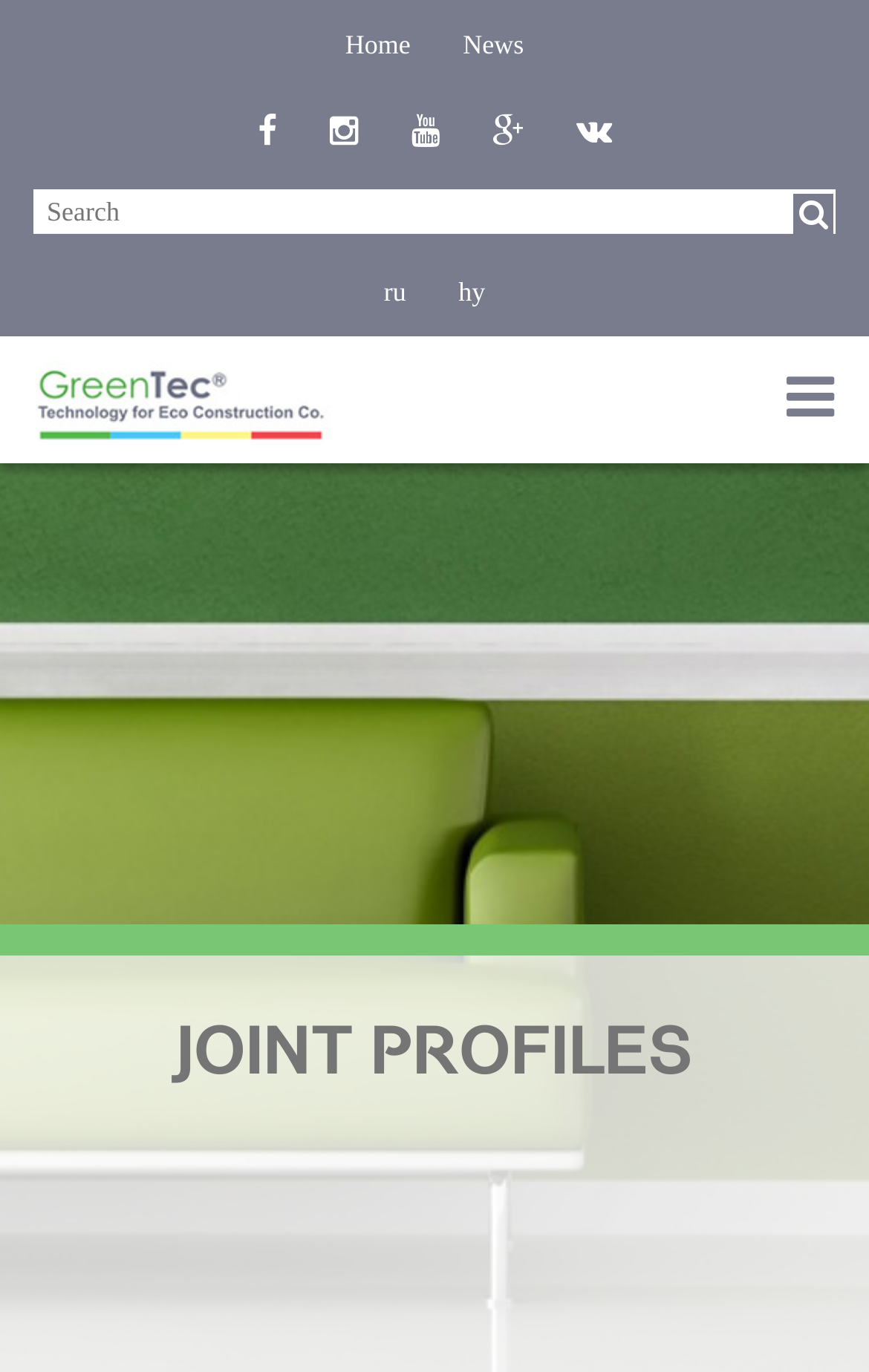Given the description of the UI element: "hy", predict the bounding box coordinates in the form of [left, top, right, bottom], with each value being a float between 0 and 1.

[0.528, 0.188, 0.558, 0.236]